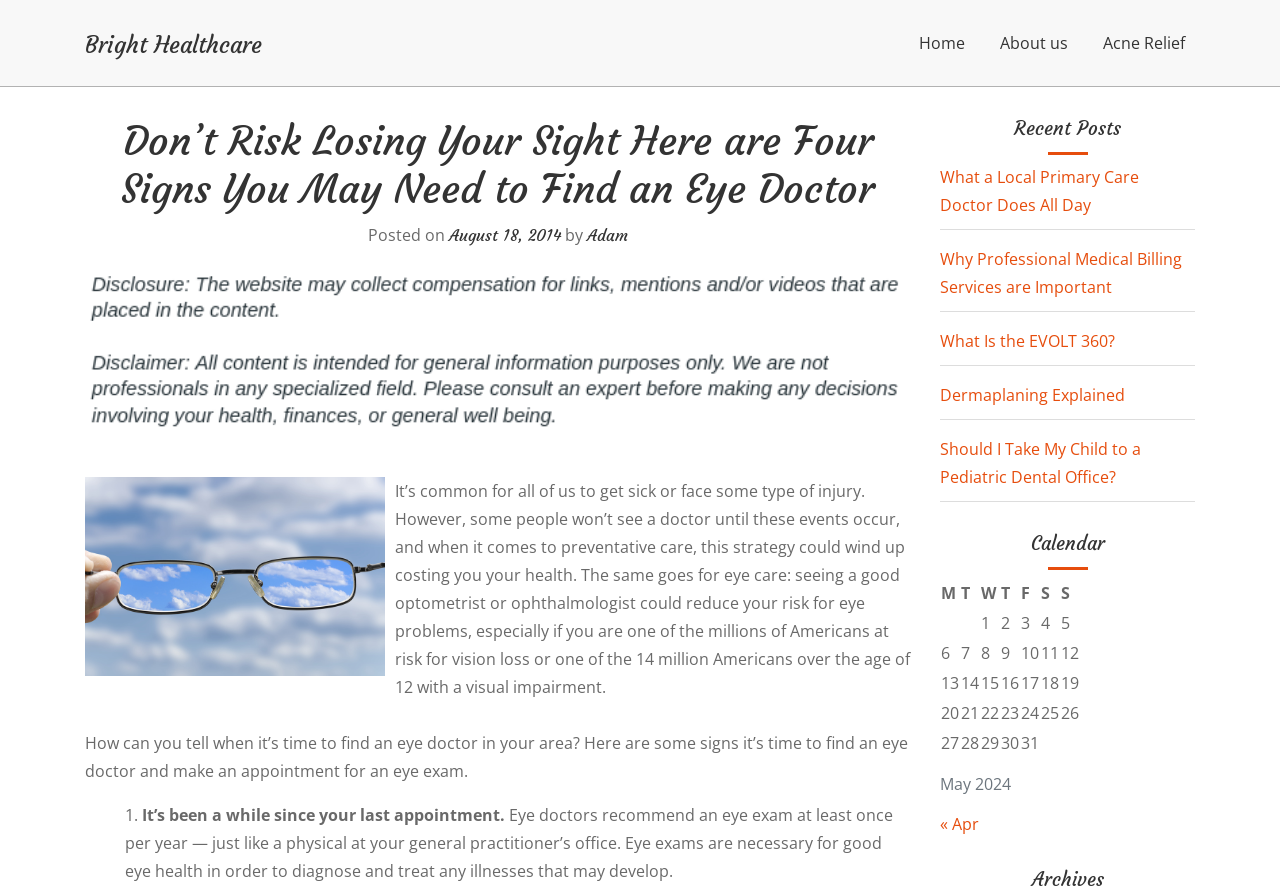Determine the bounding box coordinates of the area to click in order to meet this instruction: "Read the article about 'Don’t Risk Losing Your Sight Here are Four Signs You May Need to Find an Eye Doctor'".

[0.066, 0.131, 0.711, 0.238]